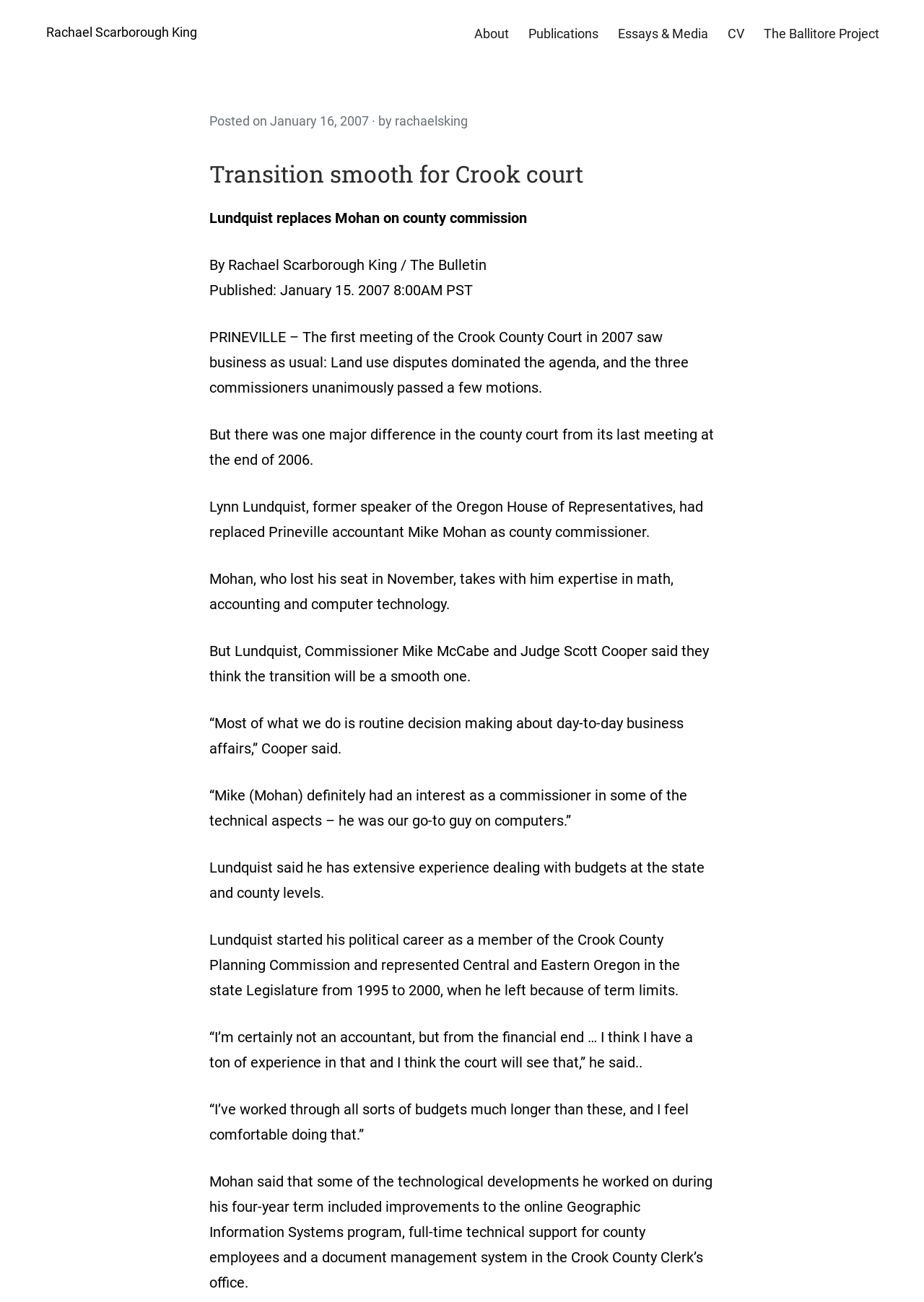Find the bounding box coordinates for the element that must be clicked to complete the instruction: "Read the article 'Transition smooth for Crook court'". The coordinates should be four float numbers between 0 and 1, indicated as [left, top, right, bottom].

[0.227, 0.122, 0.773, 0.144]